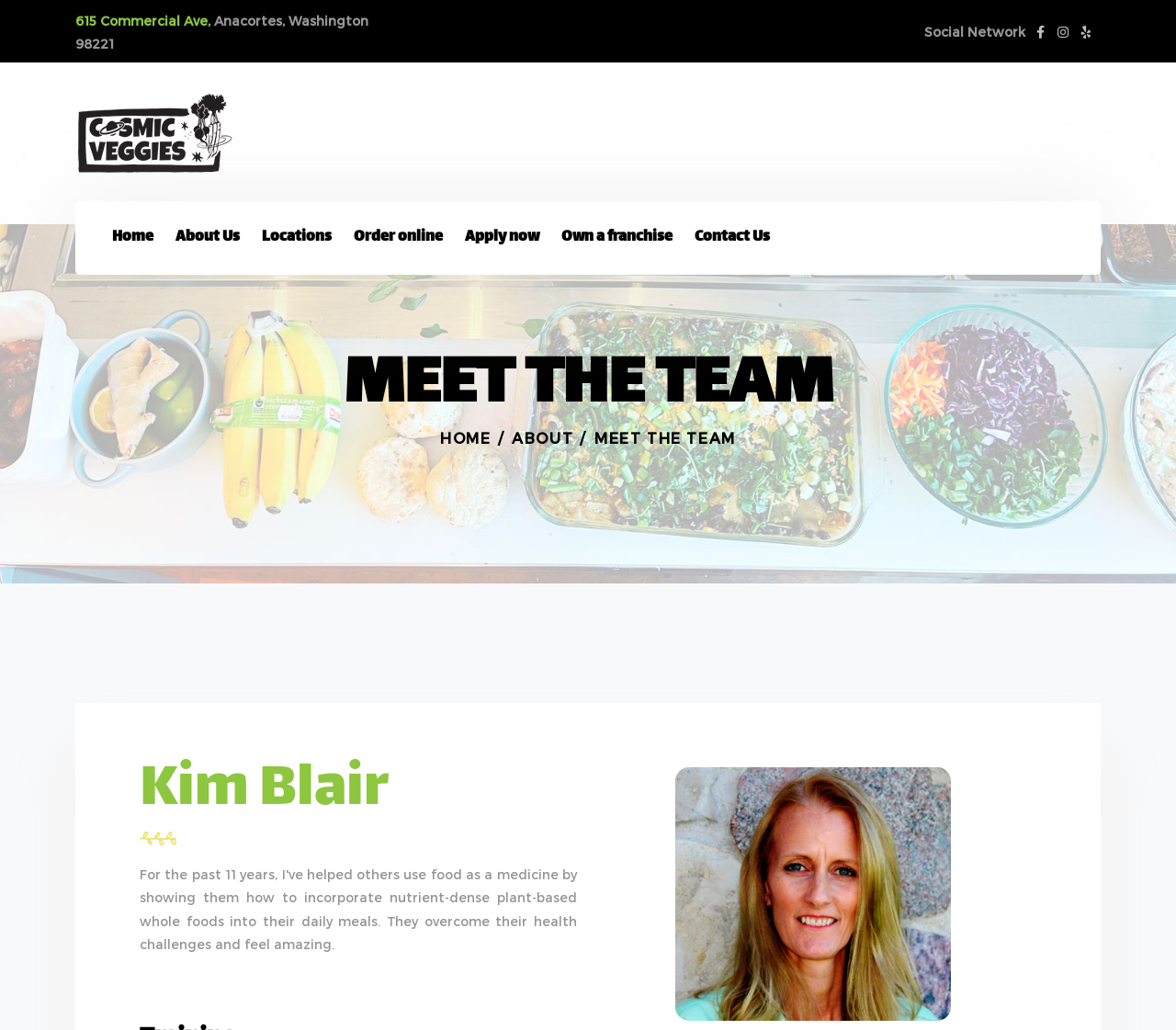Please determine the primary heading and provide its text.

MEET THE TEAM